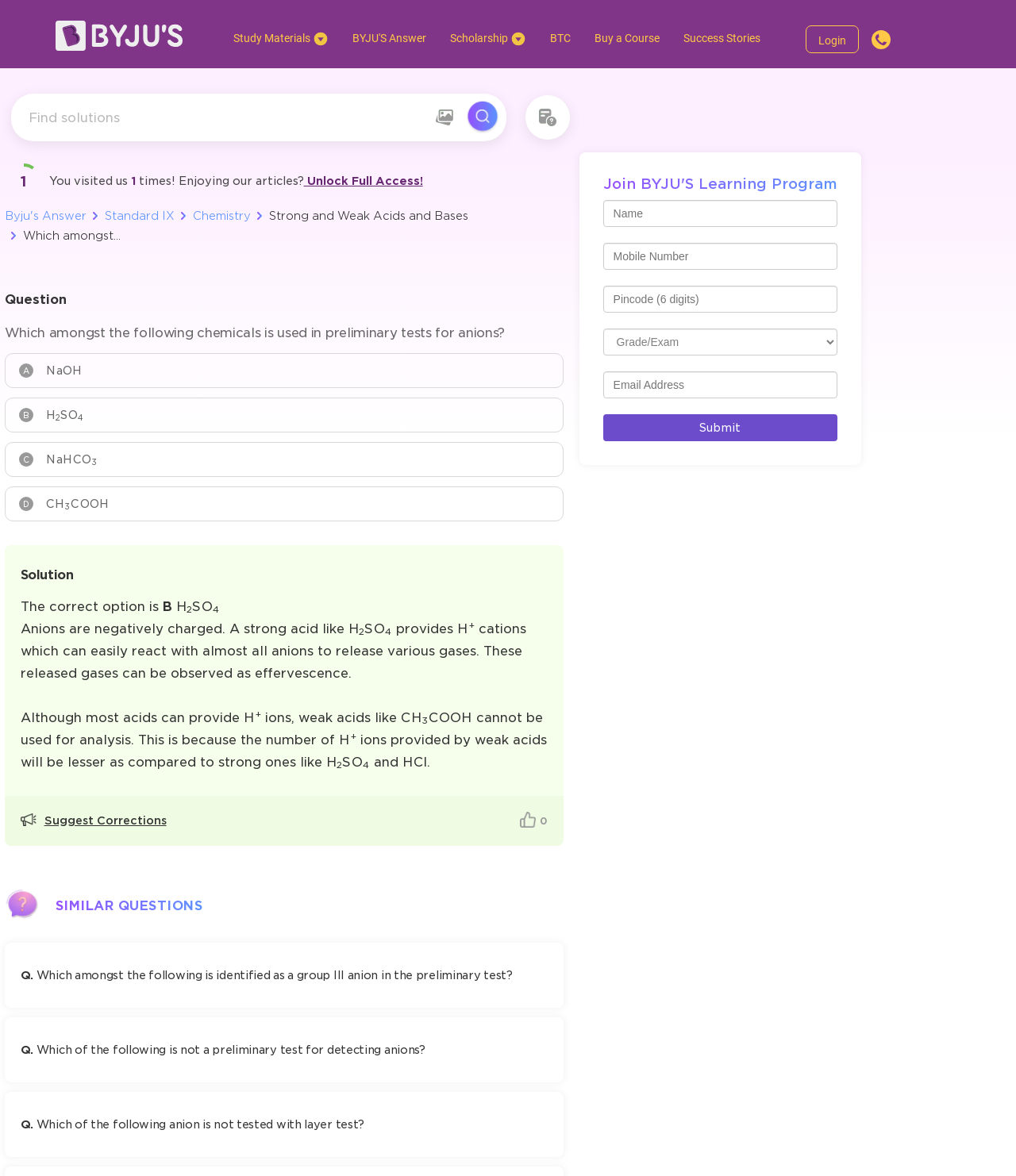What is the topic of the question being asked?
Examine the screenshot and reply with a single word or phrase.

Strong and Weak Acids and Bases